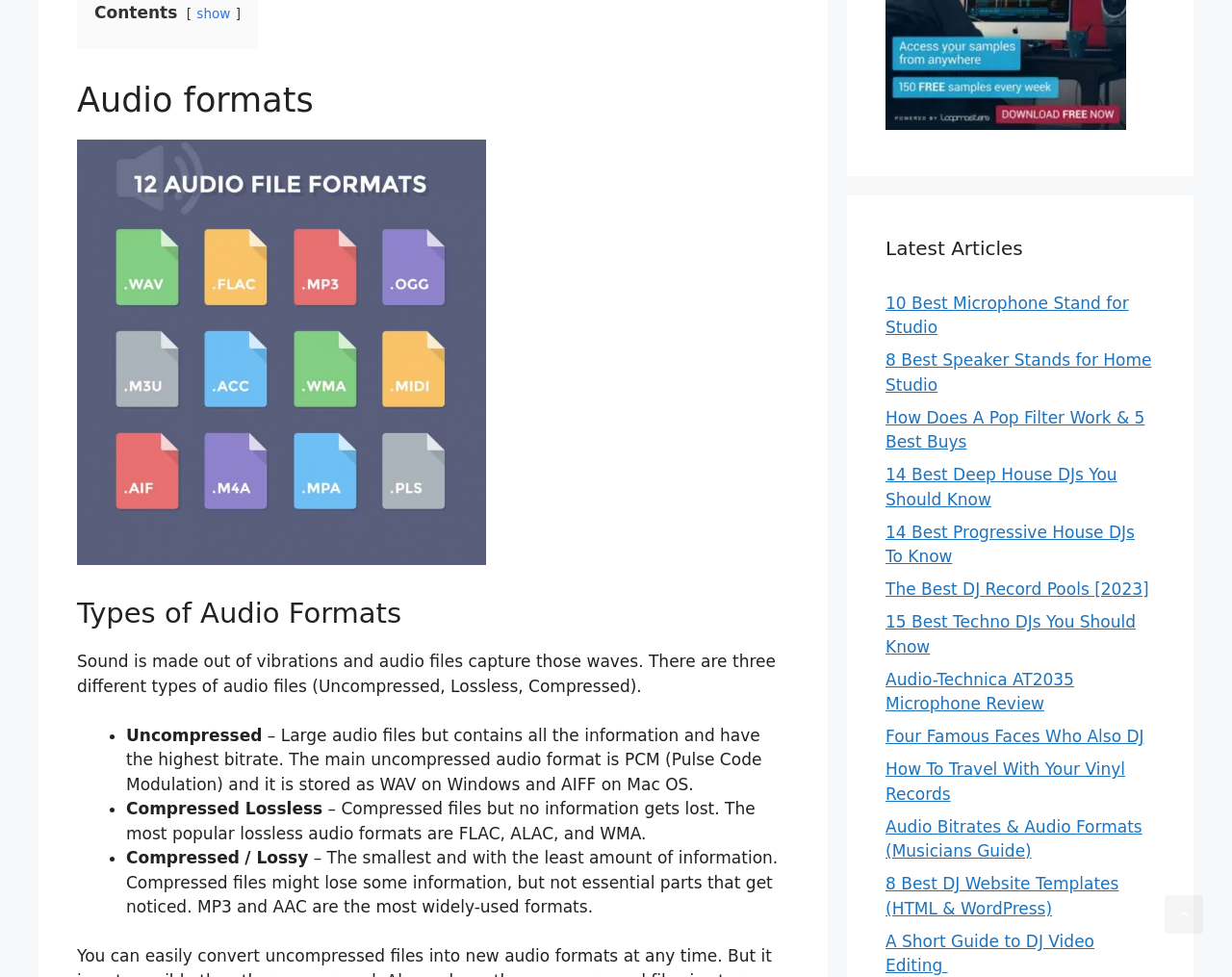Predict the bounding box of the UI element based on this description: "Audio-Technica AT2035 Microphone Review".

[0.719, 0.686, 0.872, 0.73]